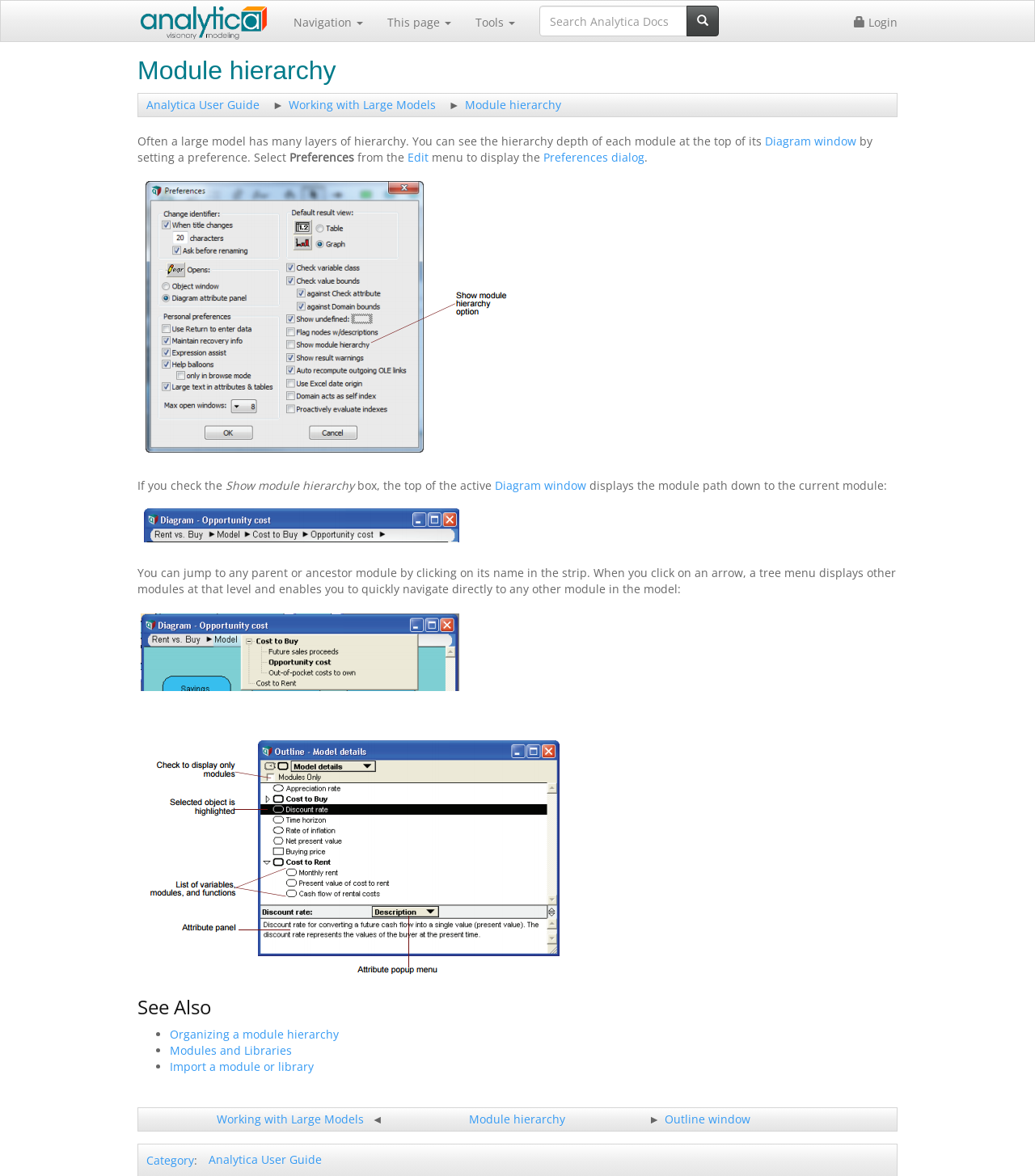How many links are there in the 'See Also' section?
Based on the image, give a concise answer in the form of a single word or short phrase.

3